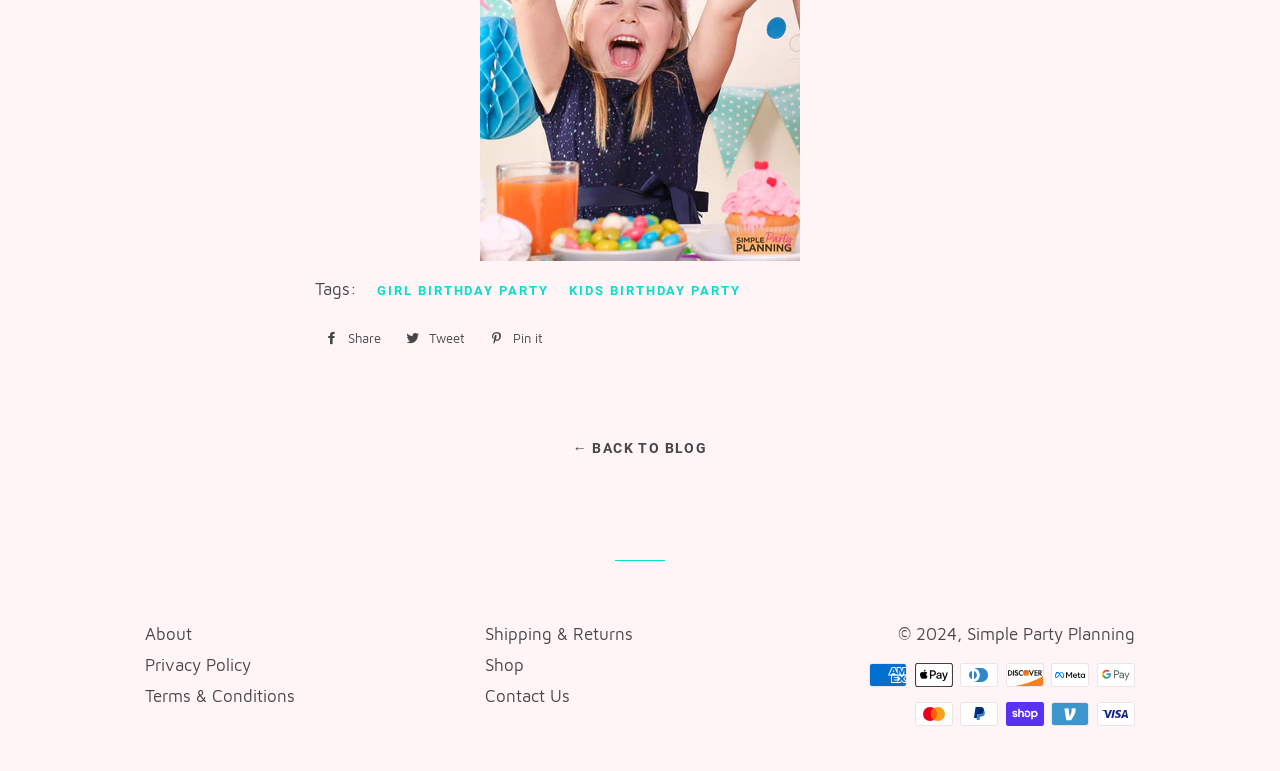Determine the bounding box coordinates of the area to click in order to meet this instruction: "Go to Dale Virgo's page".

None